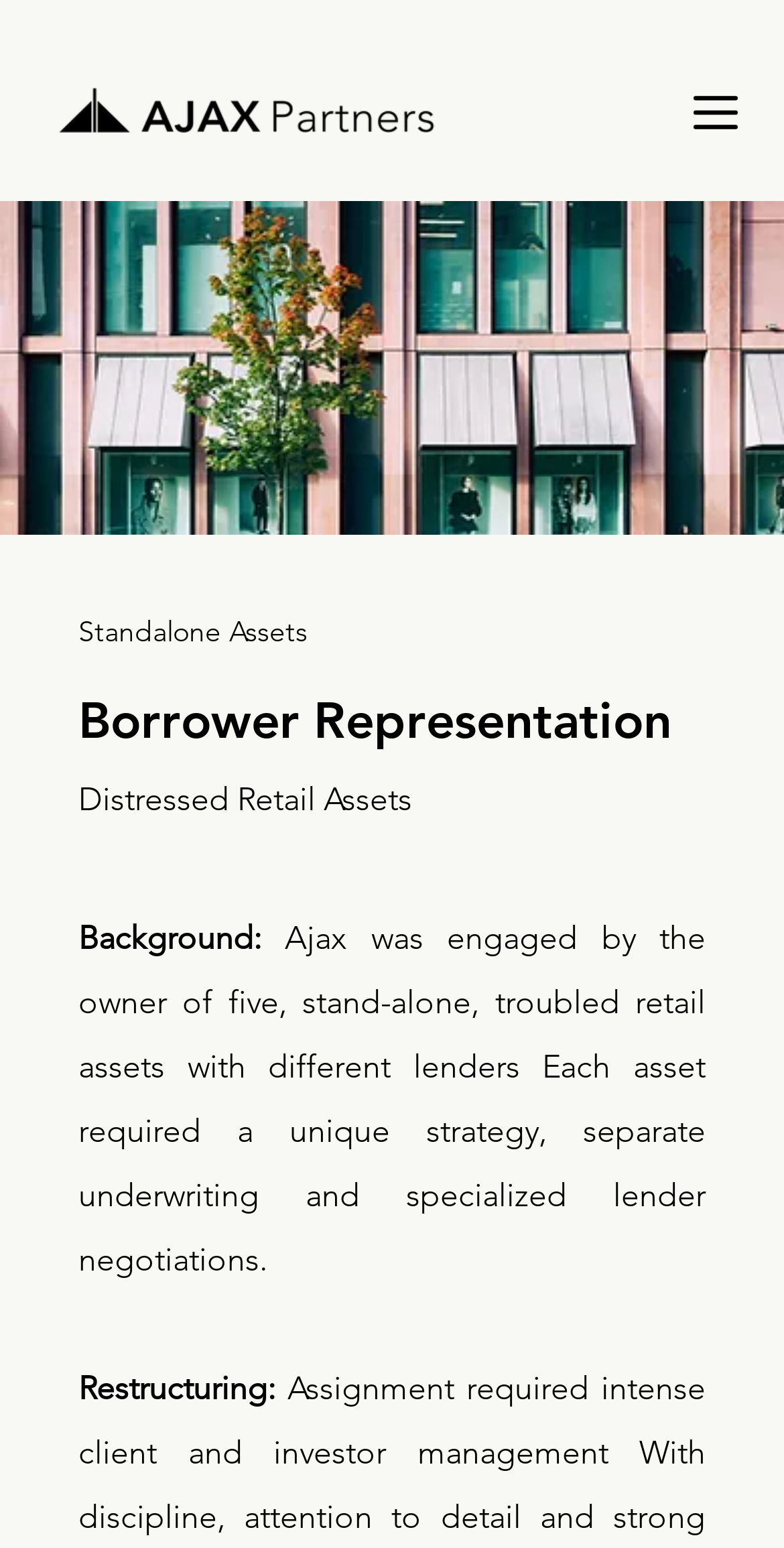Refer to the image and answer the question with as much detail as possible: What is the type of assets mentioned?

Based on the webpage, I found the text 'Distressed Retail Assets' which suggests that the webpage is related to retail assets. Therefore, the type of assets mentioned is retail assets.